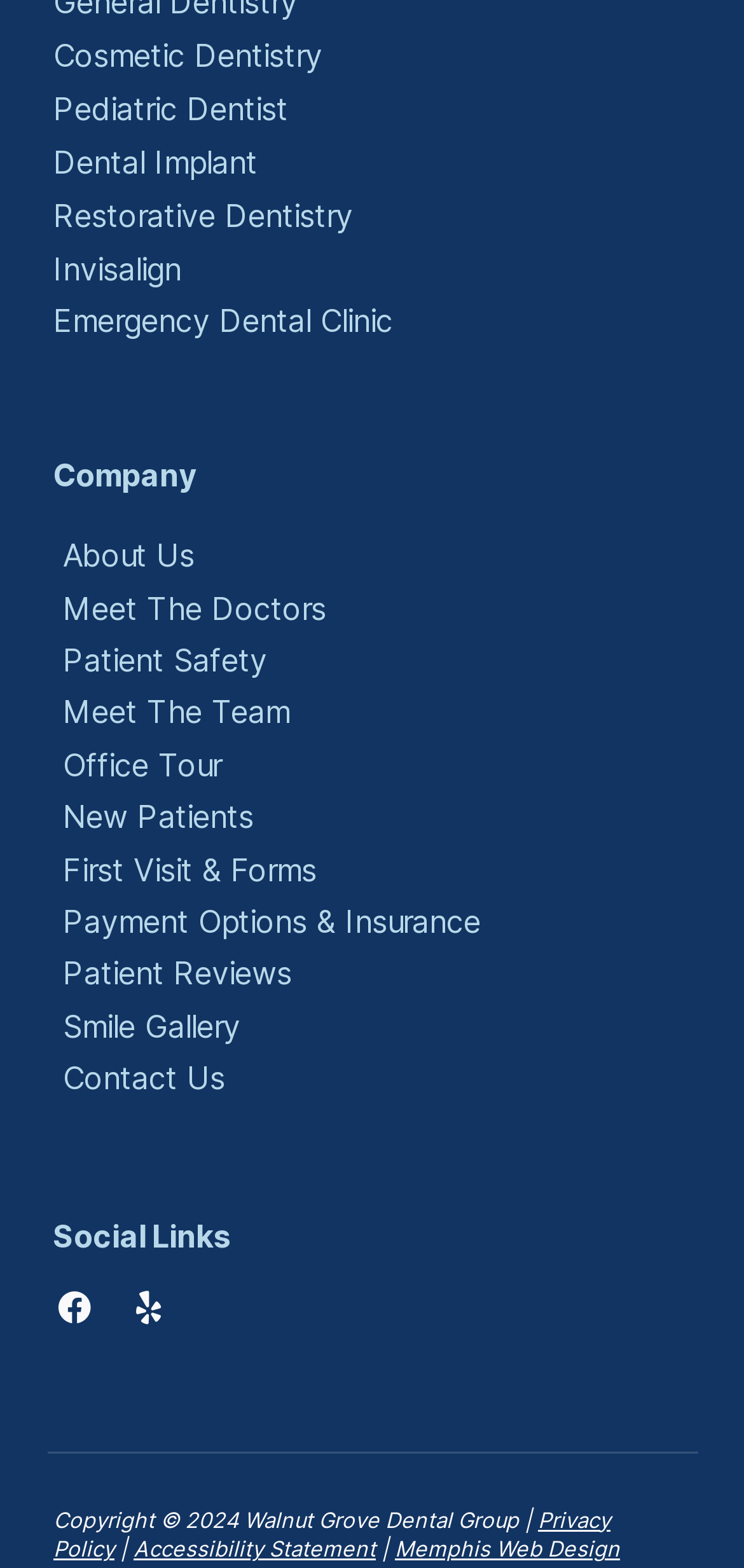Find the bounding box coordinates of the clickable region needed to perform the following instruction: "Click on Cosmetic Dentistry". The coordinates should be provided as four float numbers between 0 and 1, i.e., [left, top, right, bottom].

[0.072, 0.021, 0.928, 0.049]